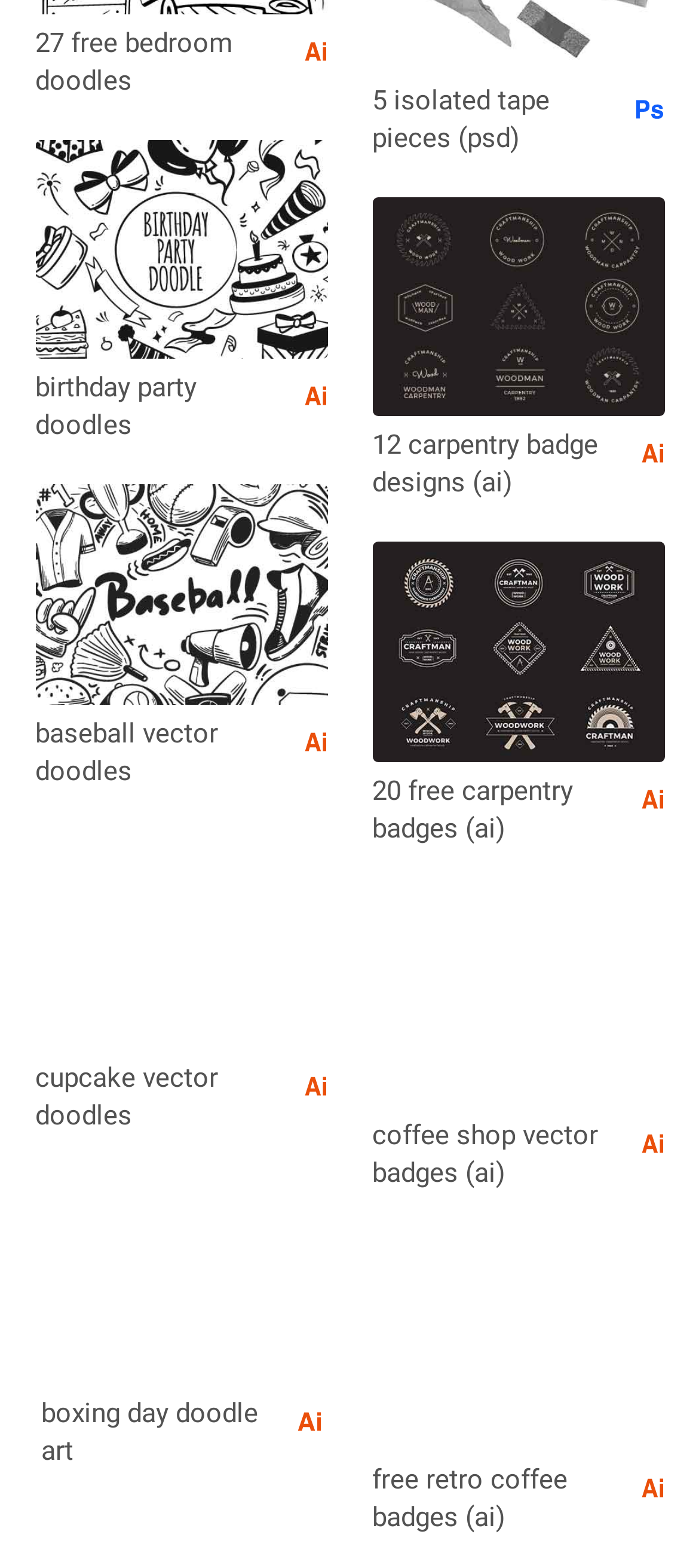What is the theme of the first doodle category?
Examine the image closely and answer the question with as much detail as possible.

I looked at the first link element with a heading, which is '27 free bedroom doodles', and determined that the theme of the first doodle category is bedroom.